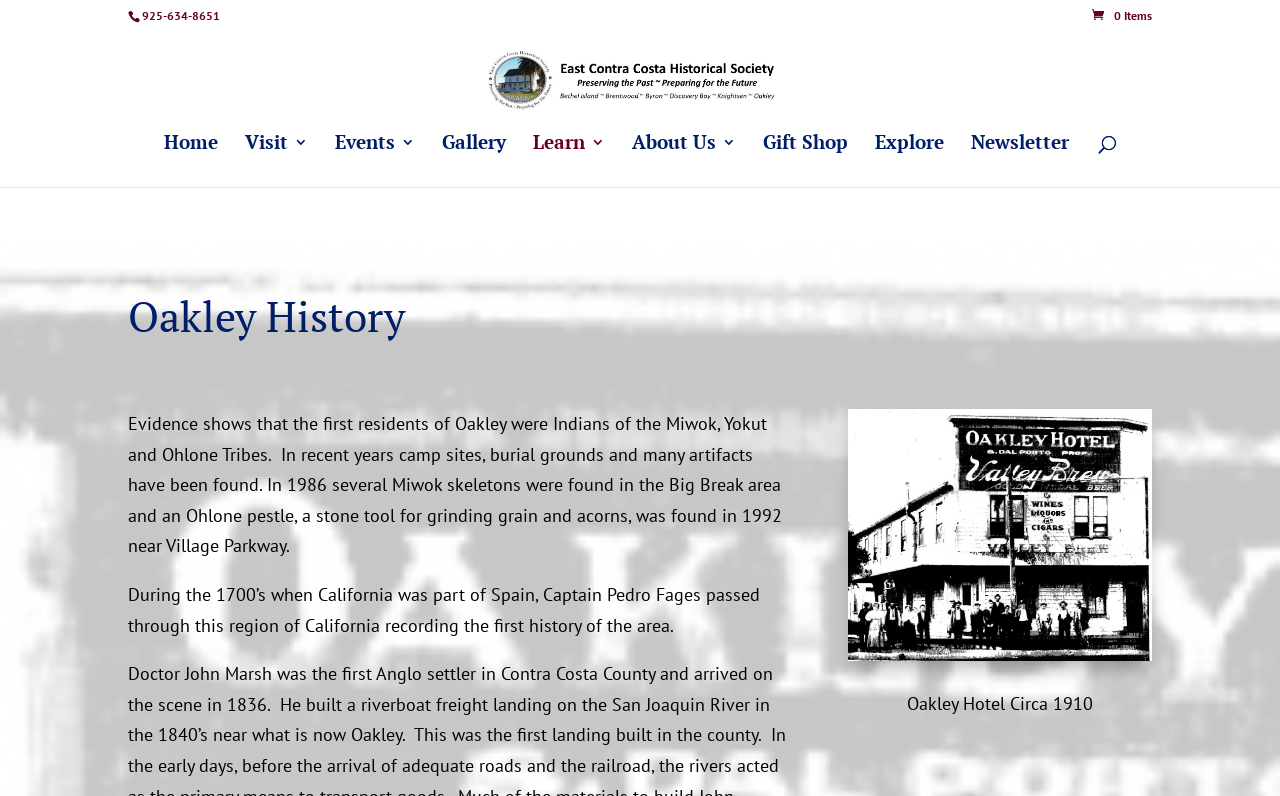Please find the bounding box coordinates of the element that you should click to achieve the following instruction: "Call the phone number". The coordinates should be presented as four float numbers between 0 and 1: [left, top, right, bottom].

[0.111, 0.01, 0.172, 0.029]